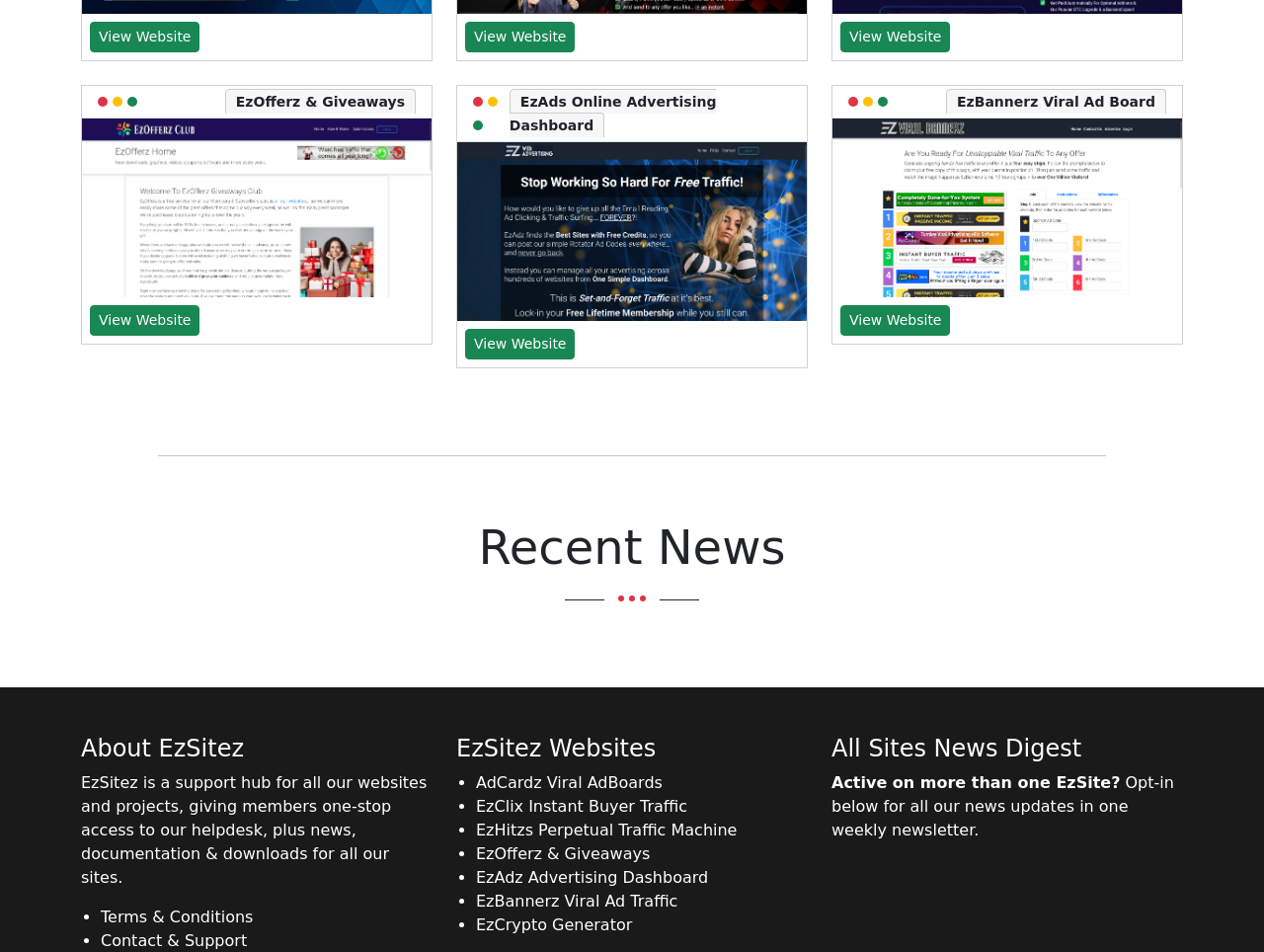Find the bounding box coordinates for the element that must be clicked to complete the instruction: "Opt-in for all news updates". The coordinates should be four float numbers between 0 and 1, indicated as [left, top, right, bottom].

[0.658, 0.812, 0.929, 0.881]